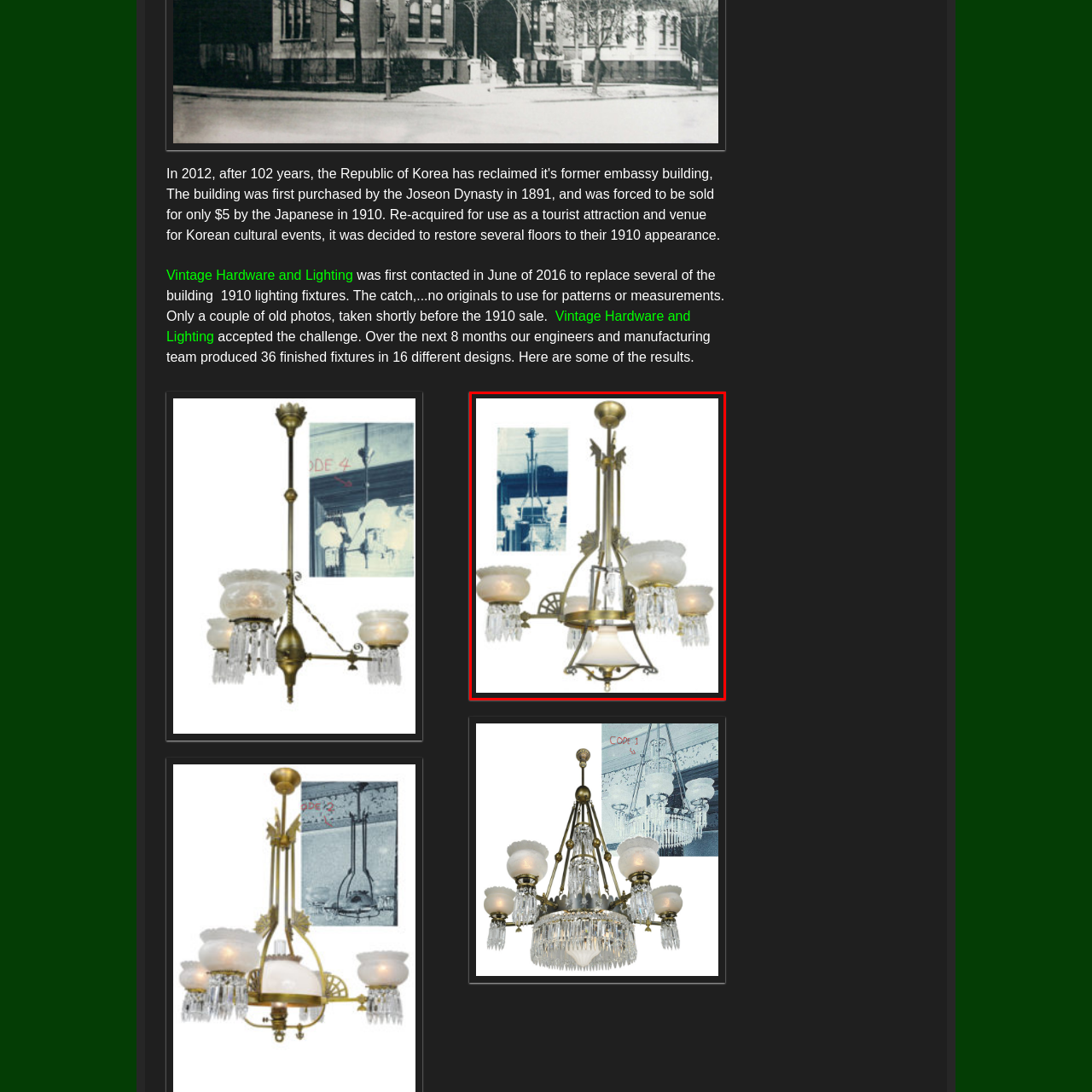What is the purpose of the smaller black and white photograph?
Check the image enclosed by the red bounding box and reply to the question using a single word or phrase.

To show historic design